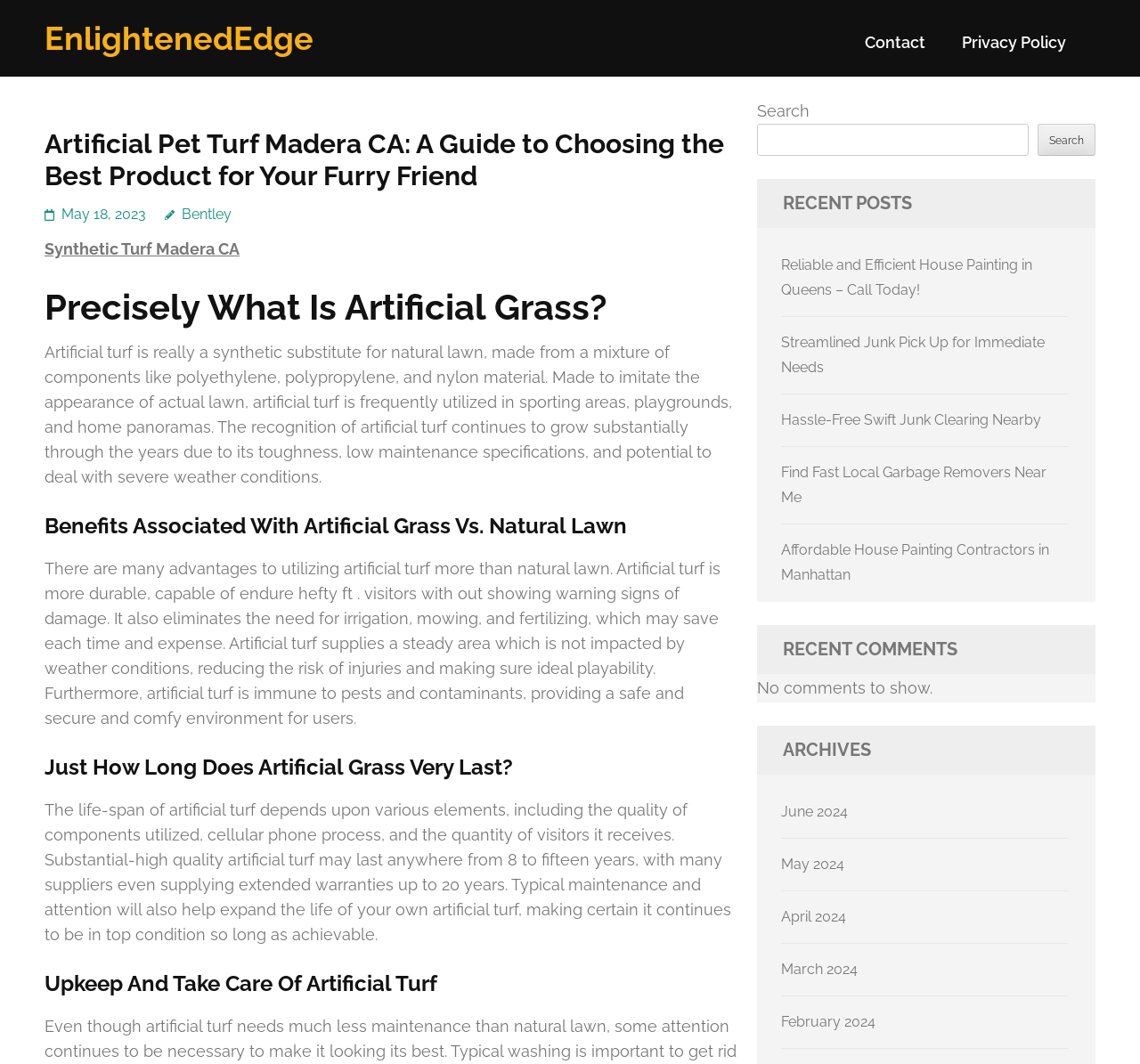Please locate the clickable area by providing the bounding box coordinates to follow this instruction: "Click on the 'Contact' link".

[0.759, 0.031, 0.812, 0.064]